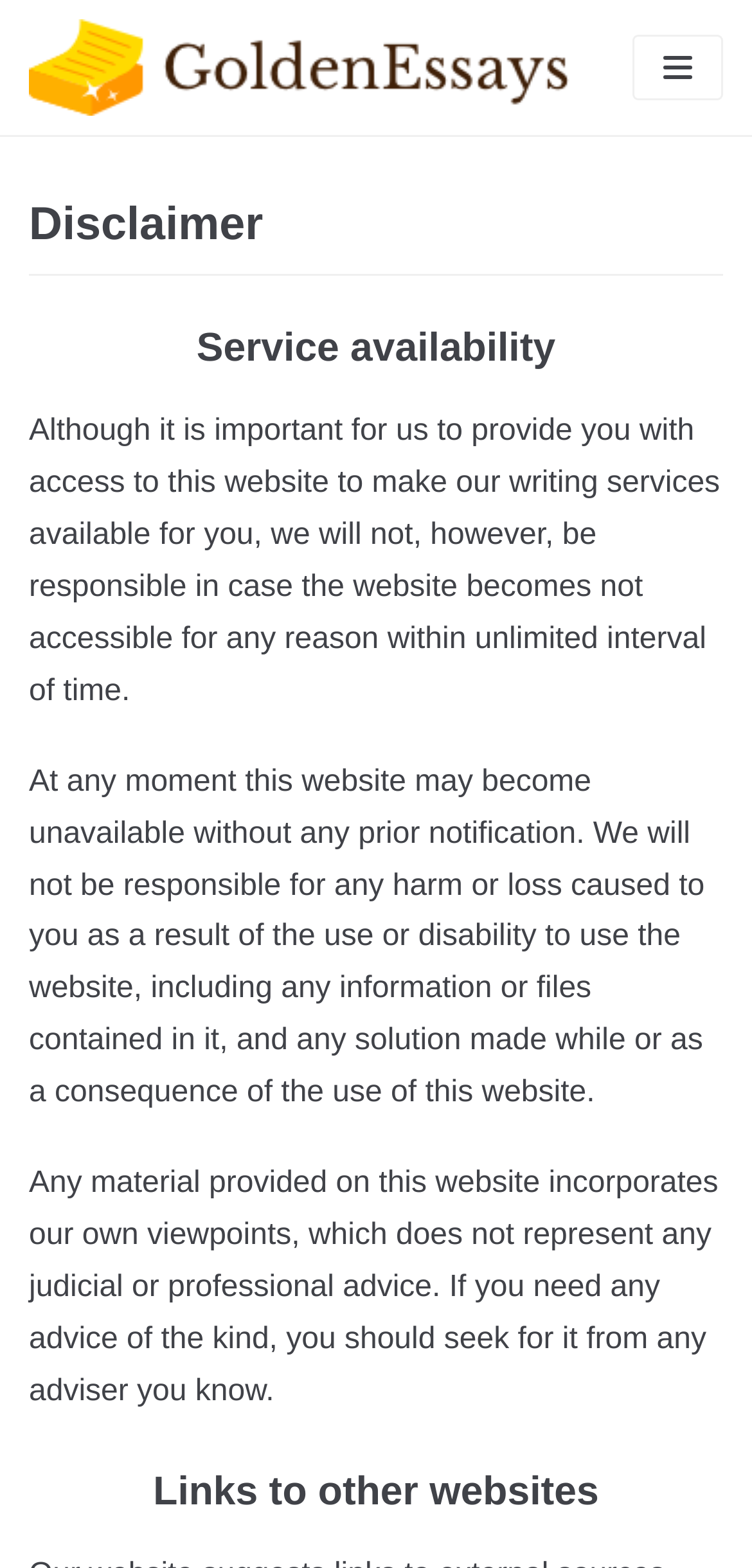Respond to the question with just a single word or phrase: 
What is the logo of the website?

Golden Essay